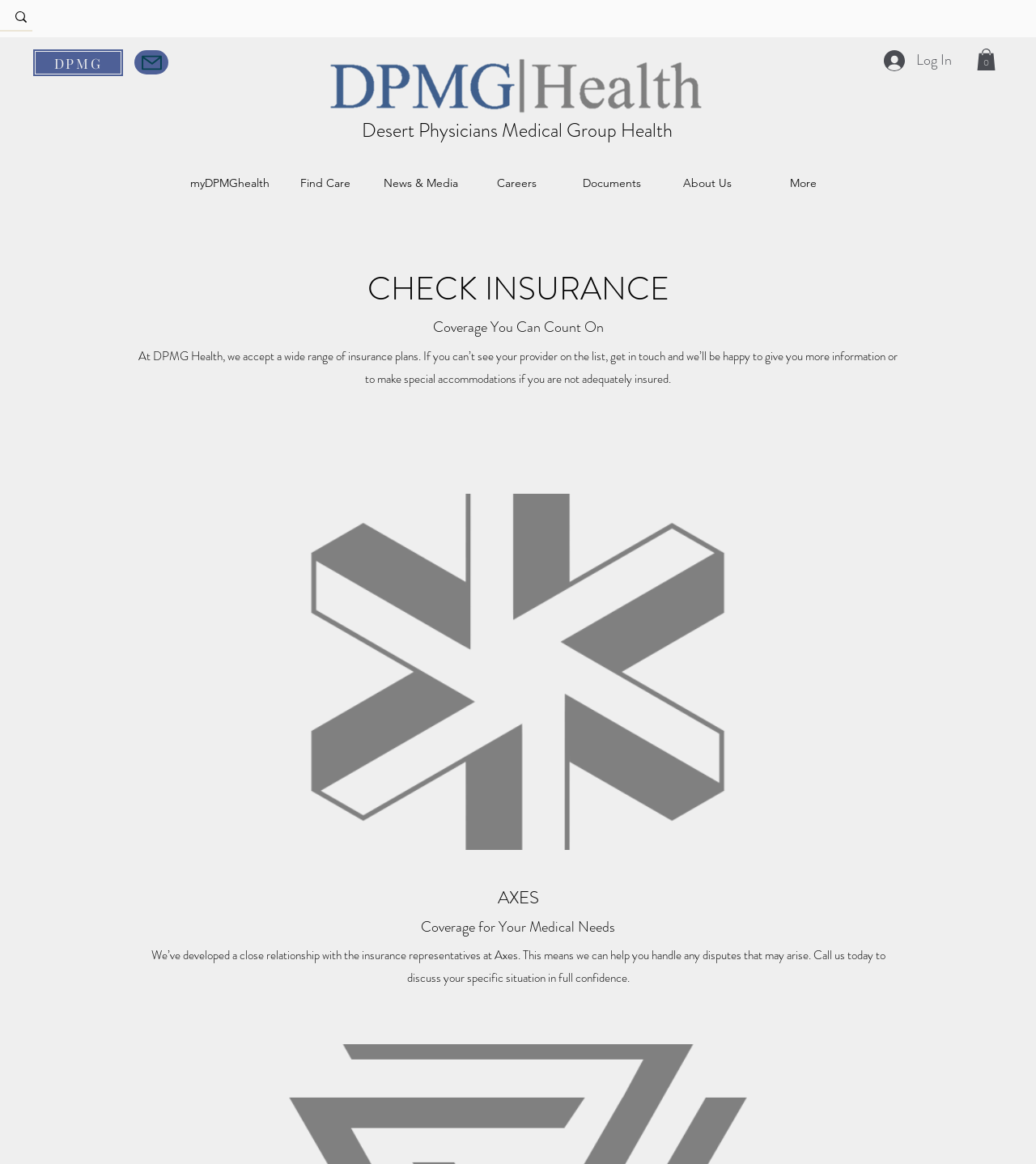How many items are in the cart?
Provide a concise answer using a single word or phrase based on the image.

0